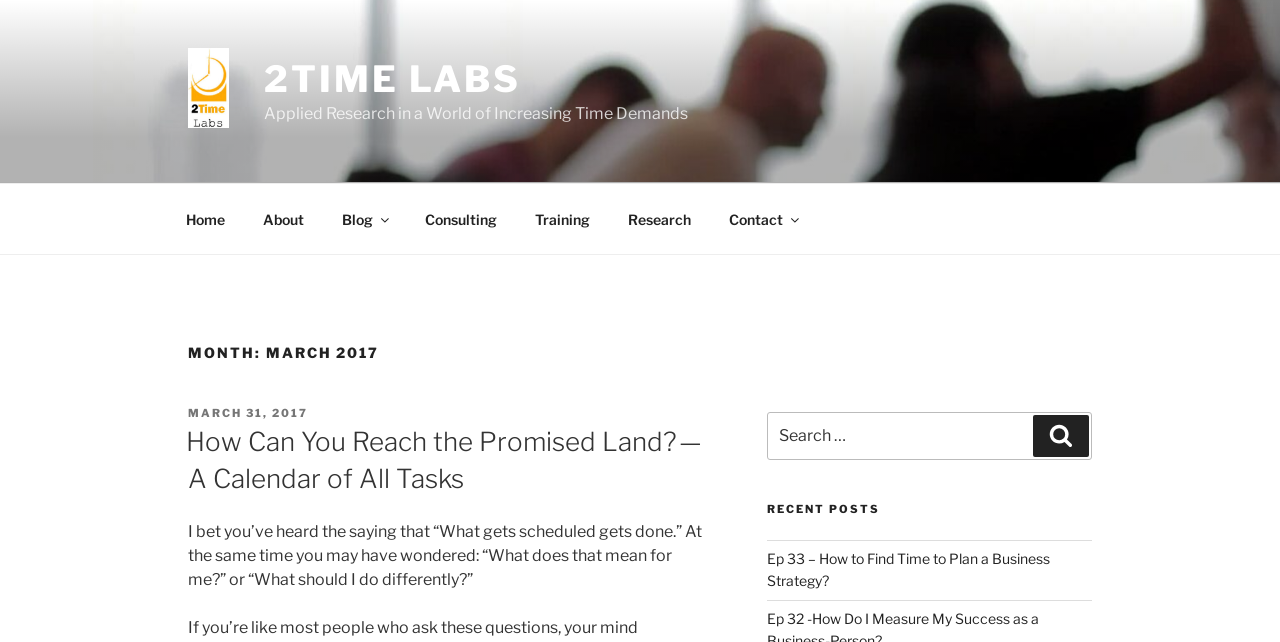Determine the bounding box for the UI element described here: "parent_node: 2TIME LABS".

[0.147, 0.075, 0.204, 0.21]